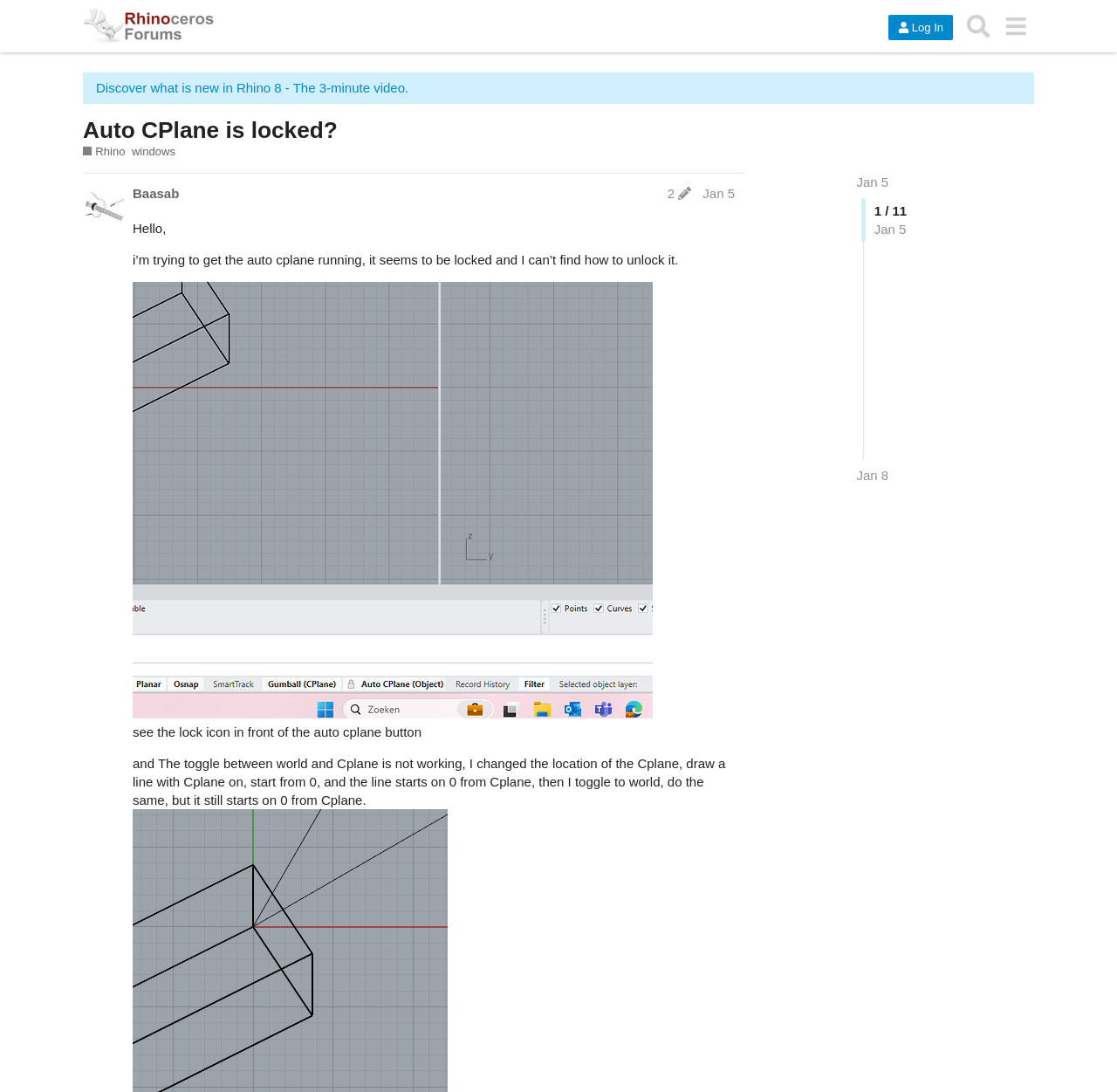Please specify the bounding box coordinates of the clickable region necessary for completing the following instruction: "View the image attached to the post". The coordinates must consist of four float numbers between 0 and 1, i.e., [left, top, right, bottom].

[0.119, 0.258, 0.584, 0.658]